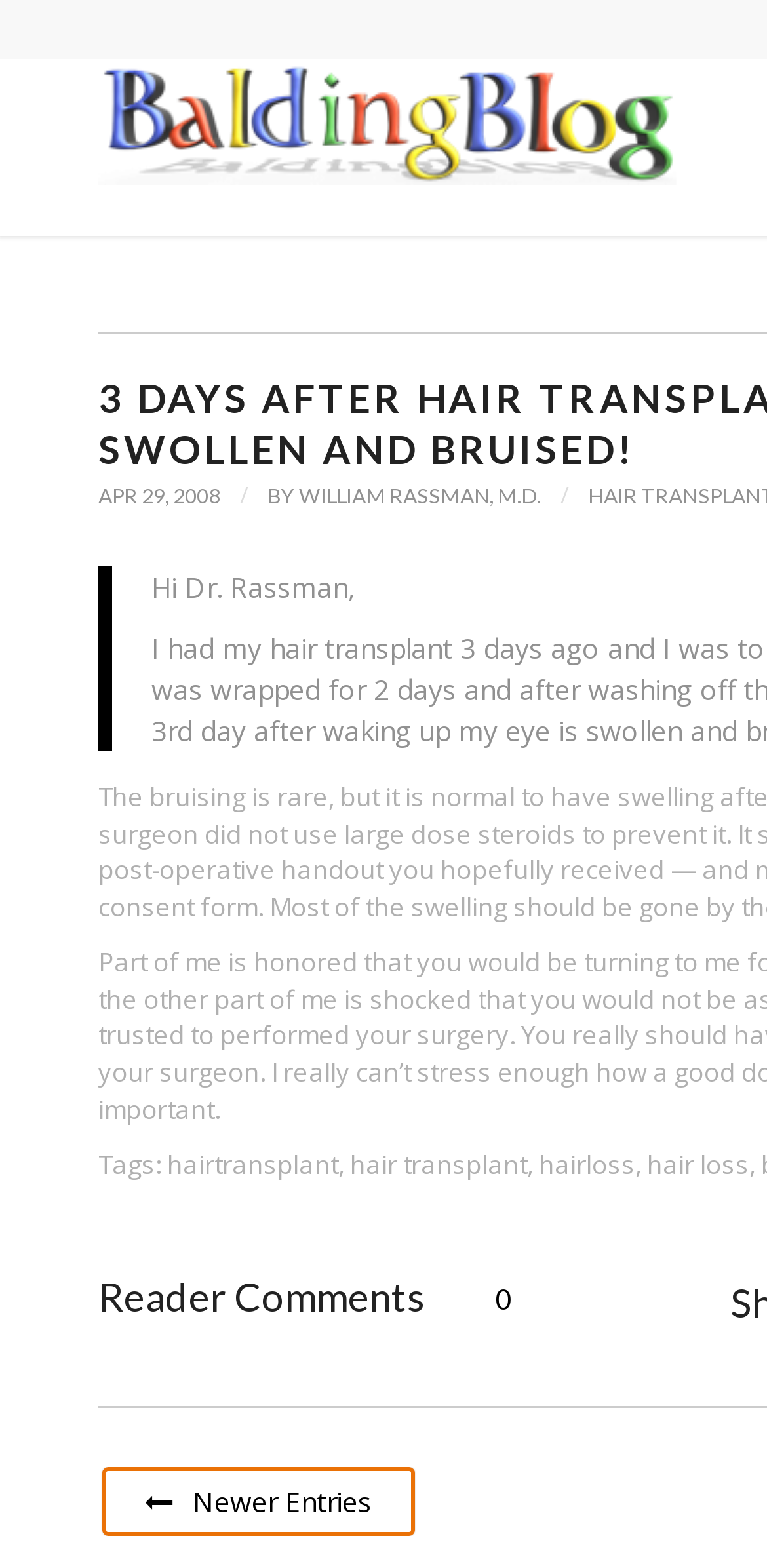Answer the question below in one word or phrase:
What is the name of the blog?

BaldingBlog